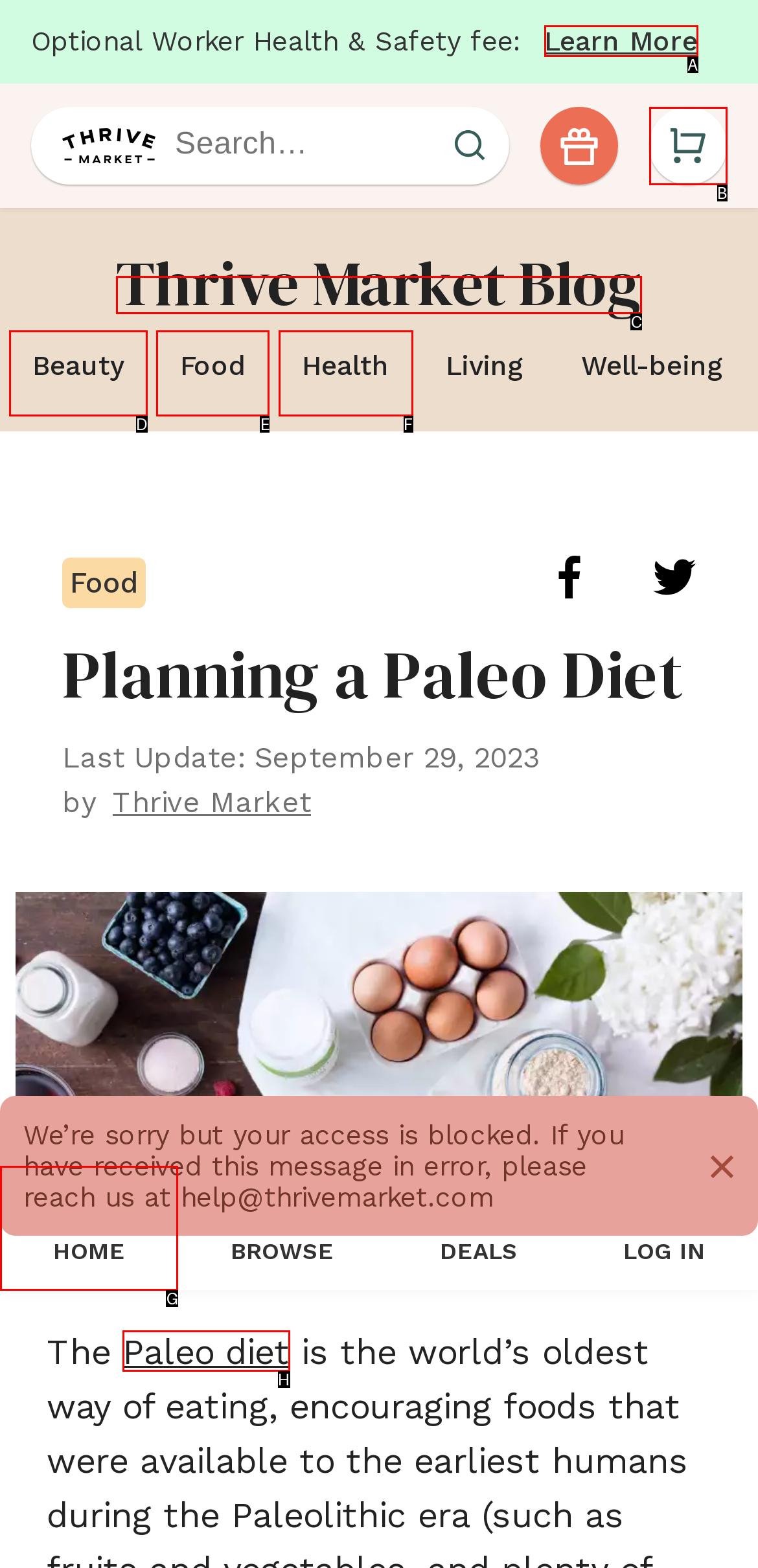Indicate the HTML element that should be clicked to perform the task: Read the Thrive Market Blog Reply with the letter corresponding to the chosen option.

C